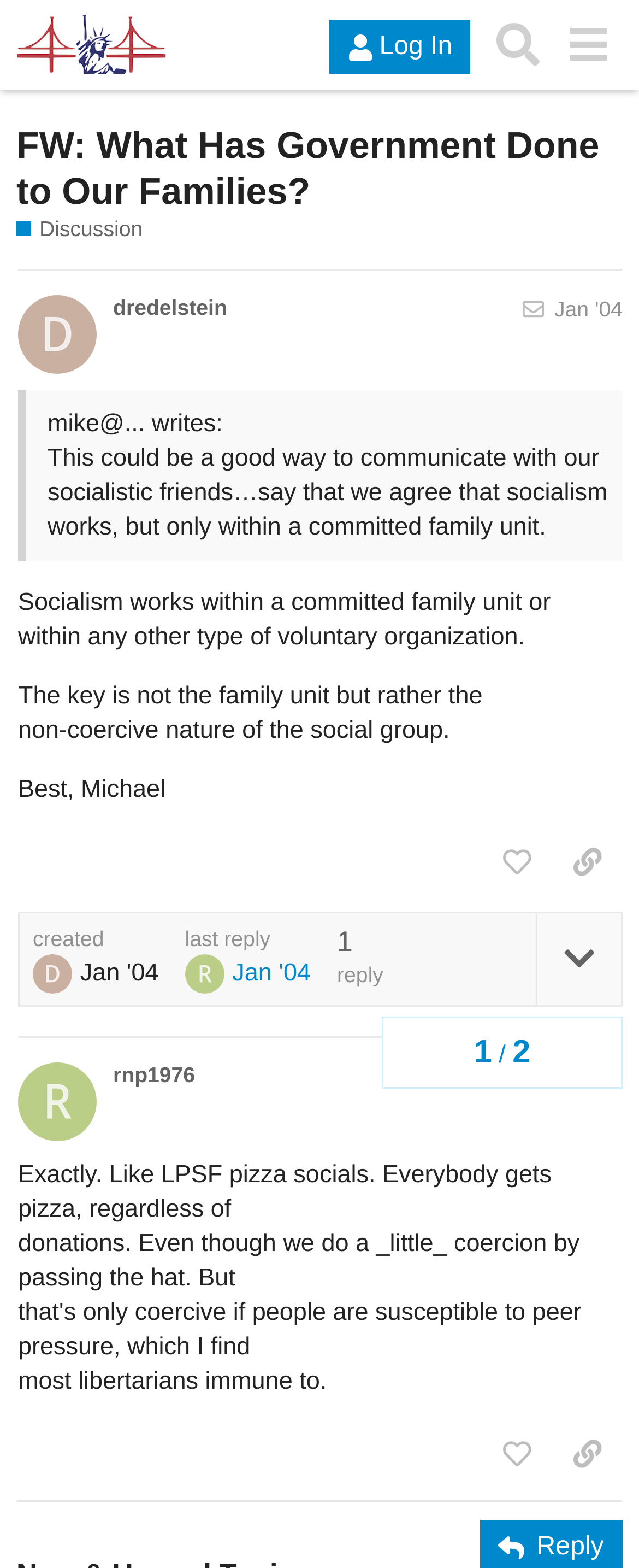How many posts are there in this discussion?
Based on the visual details in the image, please answer the question thoroughly.

I counted the number of regions with the label 'post #' and found two, which are 'post #1 by @dredelstein' and 'post #2 by @rnp1976'.